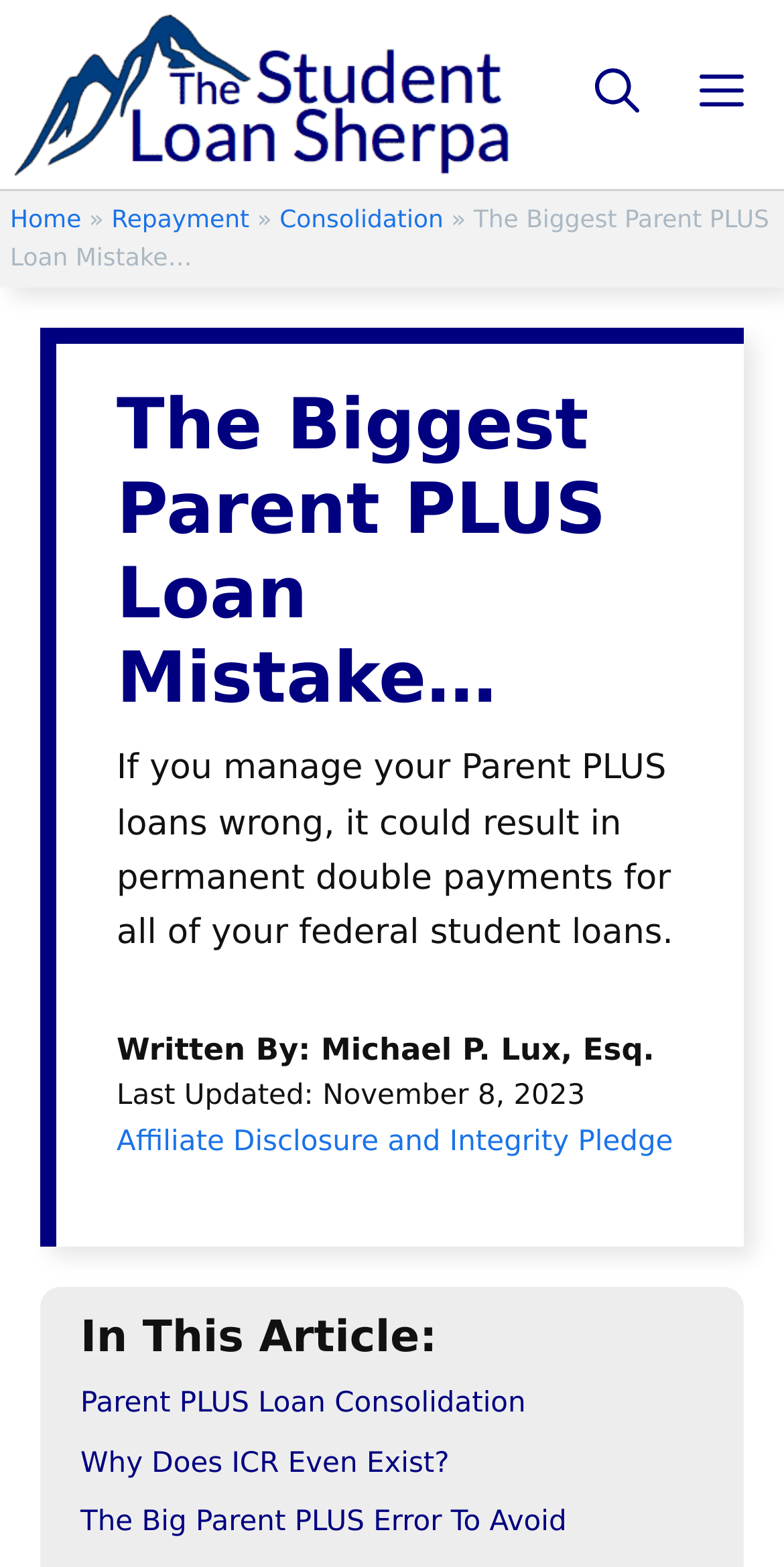Locate the primary heading on the webpage and return its text.

The Biggest Parent PLUS Loan Mistake…